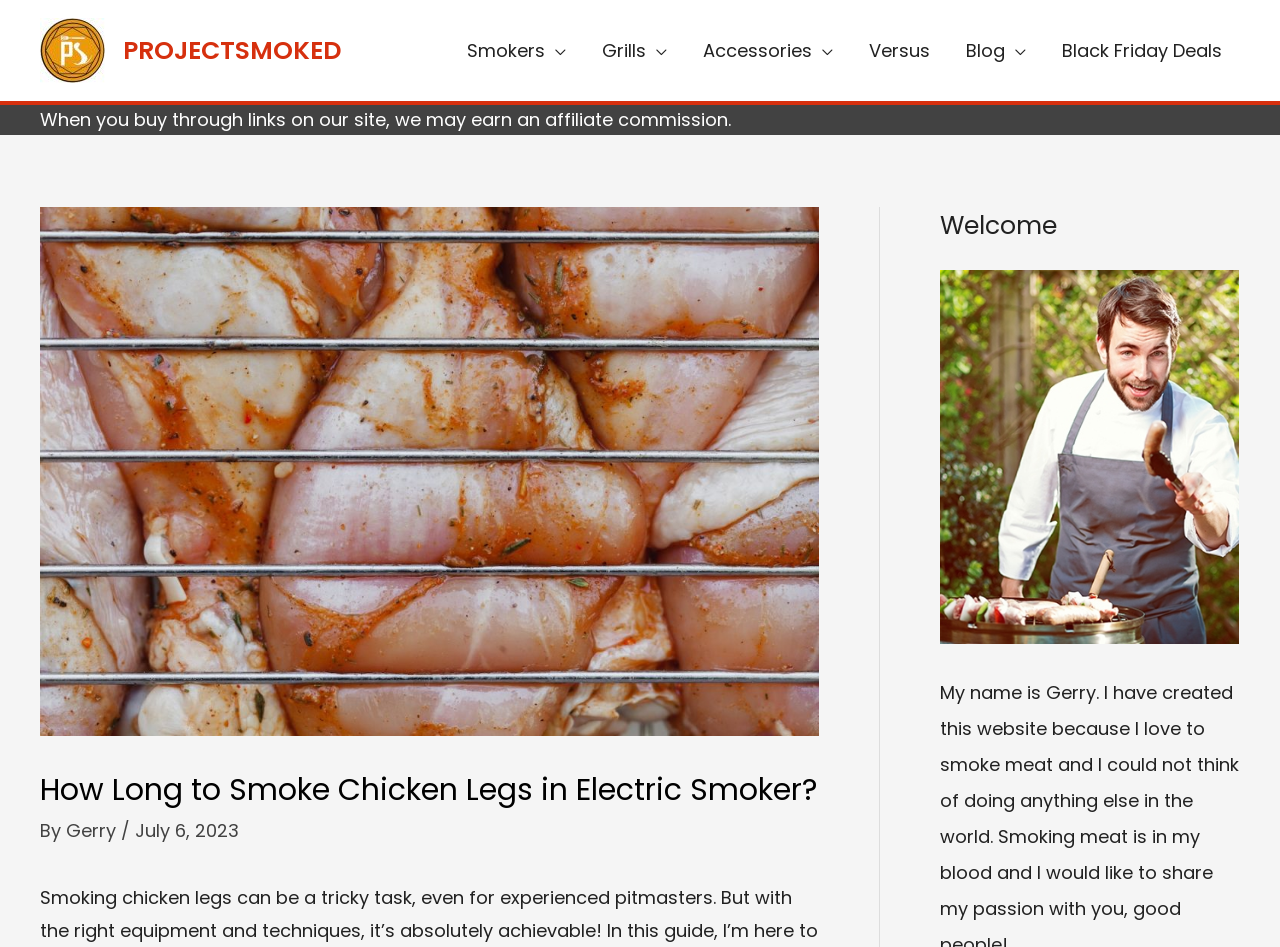Describe the entire webpage, focusing on both content and design.

The webpage is about smoking chicken legs in an electric smoker, with a focus on providing a guide for pitmasters. At the top left corner, there is a logo "PROJECTSMOKED" with a corresponding image, and another link to "PROJECTSMOKED" is located to its right. 

Below these elements, there is a navigation menu labeled "Site Navigation" that spans across the top of the page, containing links to various sections such as "Smokers", "Grills", "Accessories", "Versus", "Blog", and "Black Friday Deals". 

On the left side of the page, there is a disclaimer stating that the site may earn an affiliate commission when visitors buy through links on the site. Below this disclaimer, the main content of the page begins with a header that reads "How Long to Smoke Chicken Legs in Electric Smoker?" in a large font size. The author of the article, "Gerry", is credited below the header, along with the date "July 6, 2023". 

On the right side of the page, there is a section with a heading "Welcome" and an image of "Gerry Morris".